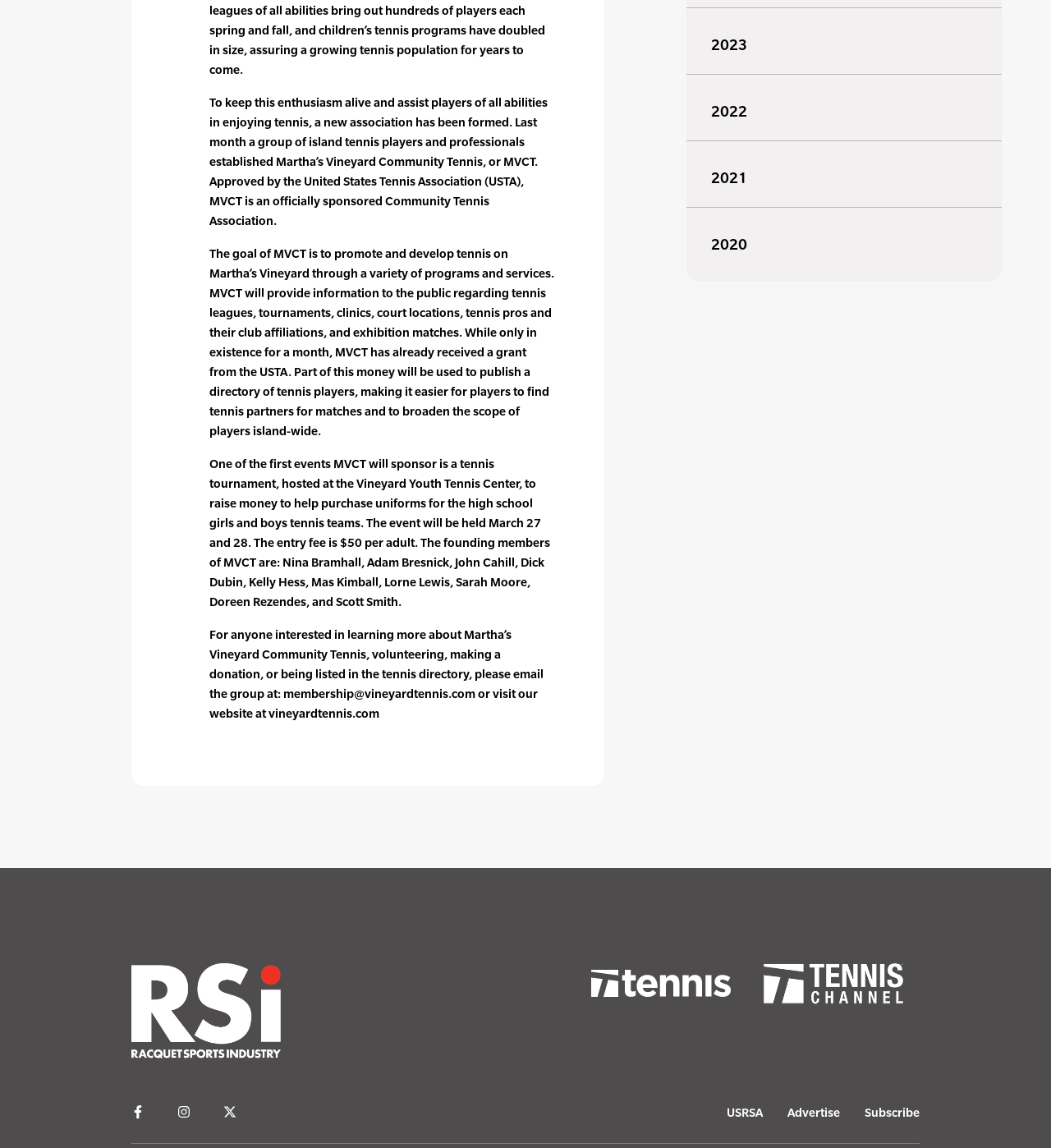Kindly determine the bounding box coordinates for the clickable area to achieve the given instruction: "Visit the website at vineyardtennis.com".

[0.199, 0.598, 0.512, 0.627]